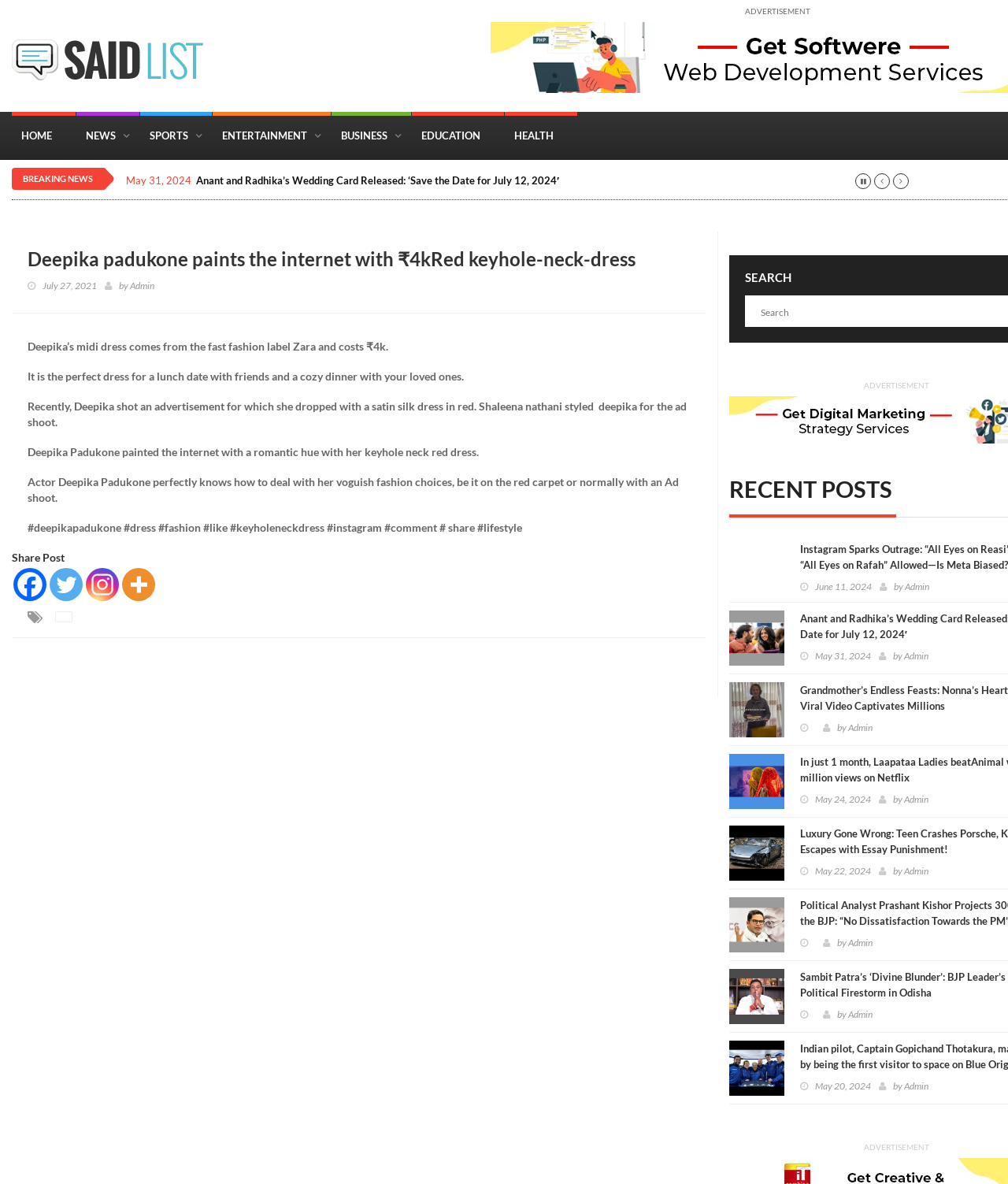Locate the bounding box coordinates of the element that should be clicked to execute the following instruction: "Read the article about Deepika Padukone's dress".

[0.027, 0.287, 0.363, 0.298]